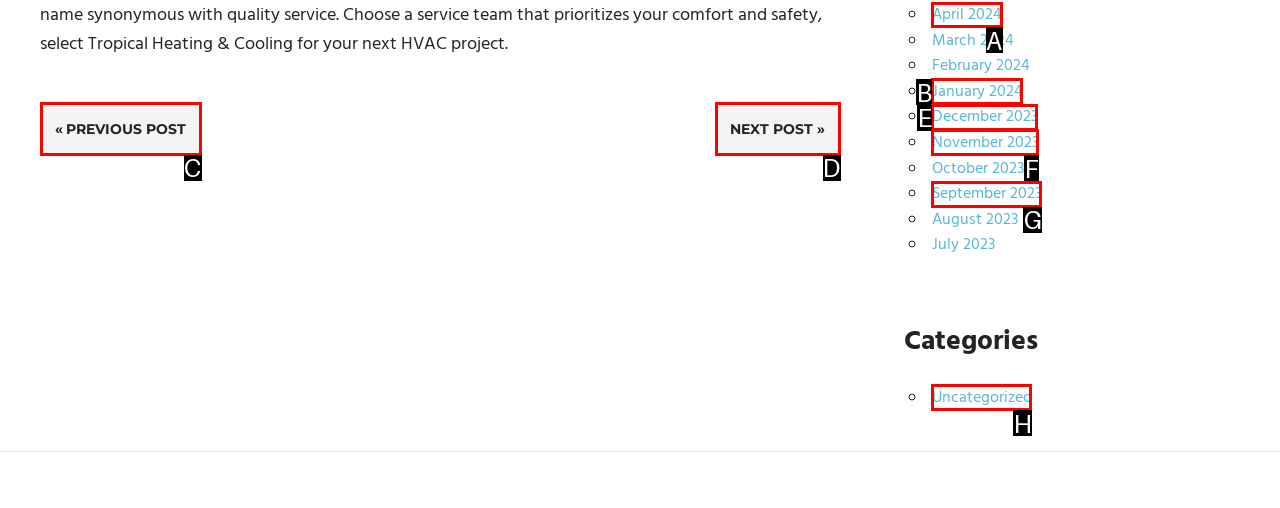Determine the HTML element to click for the instruction: view posts in April 2024.
Answer with the letter corresponding to the correct choice from the provided options.

A